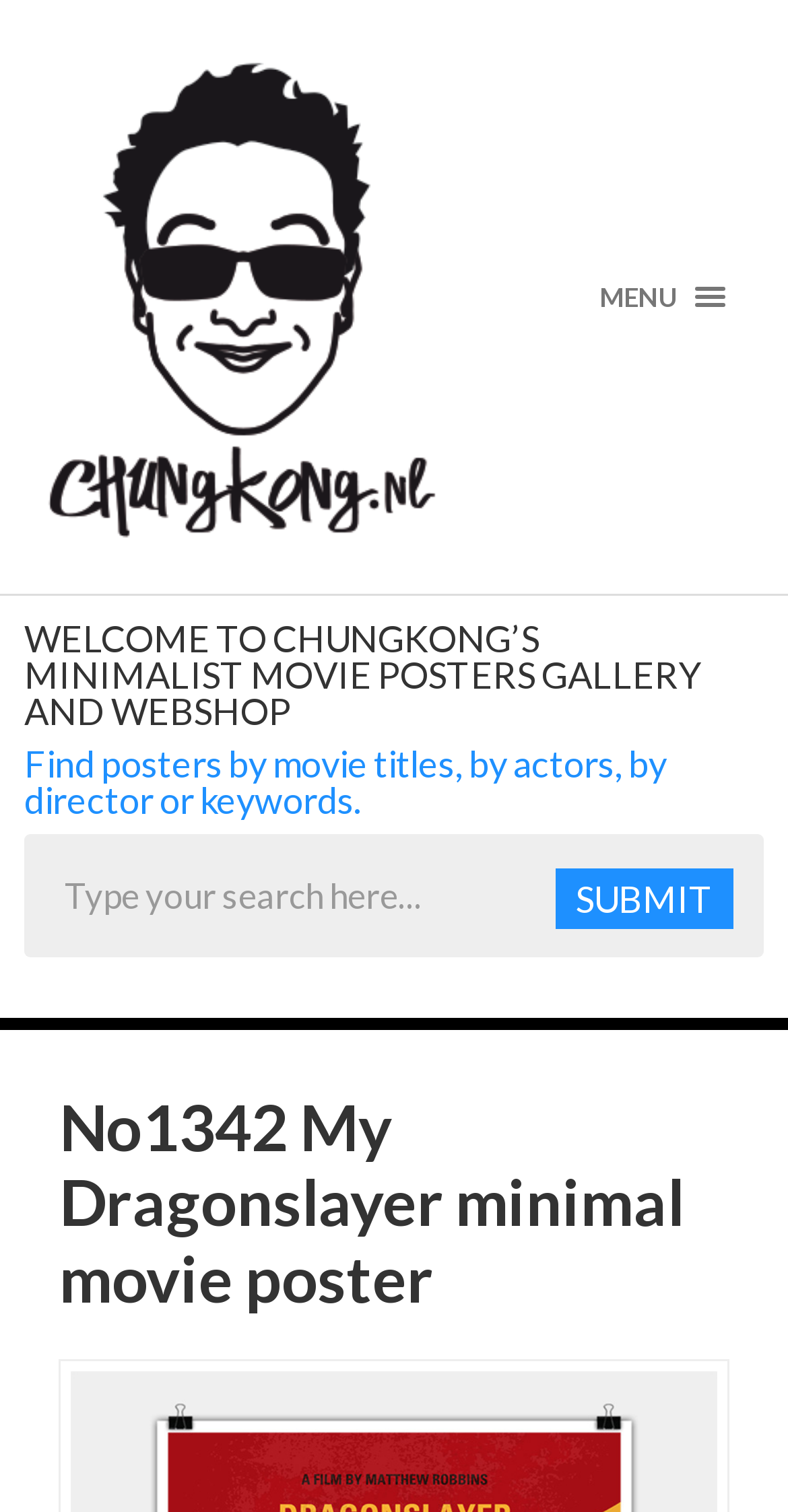What is the theme of the website?
Analyze the screenshot and provide a detailed answer to the question.

The website appears to be a gallery and webshop for minimalist movie posters, as indicated by the heading 'WELCOME TO CHUNGKONG’S MINIMALIST MOVIE POSTERS GALLERY AND WEBSHOP' and the presence of a searchbox for searching posters.